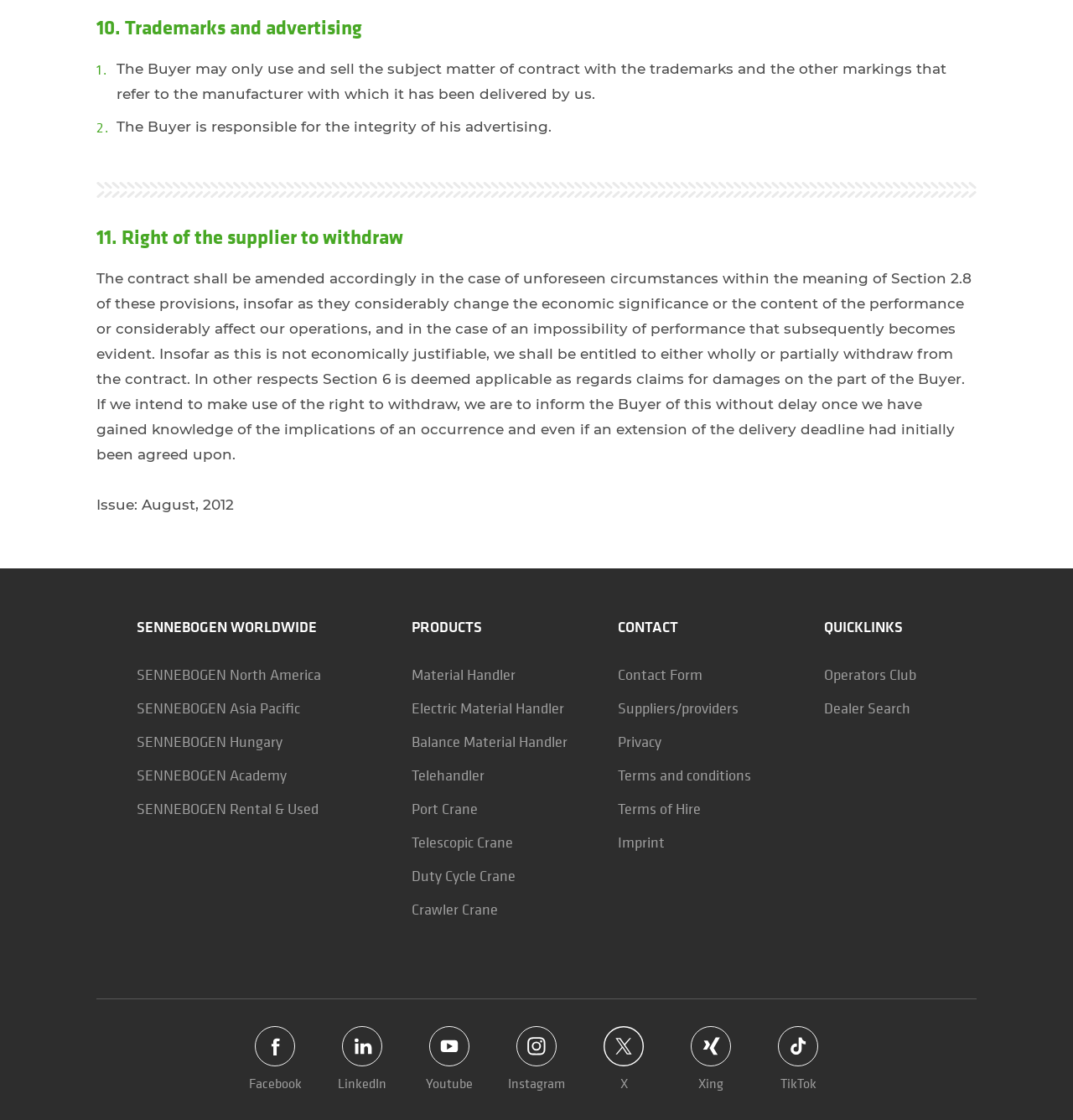Please locate the bounding box coordinates of the element that should be clicked to complete the given instruction: "Search for dealers".

[0.768, 0.623, 0.848, 0.64]